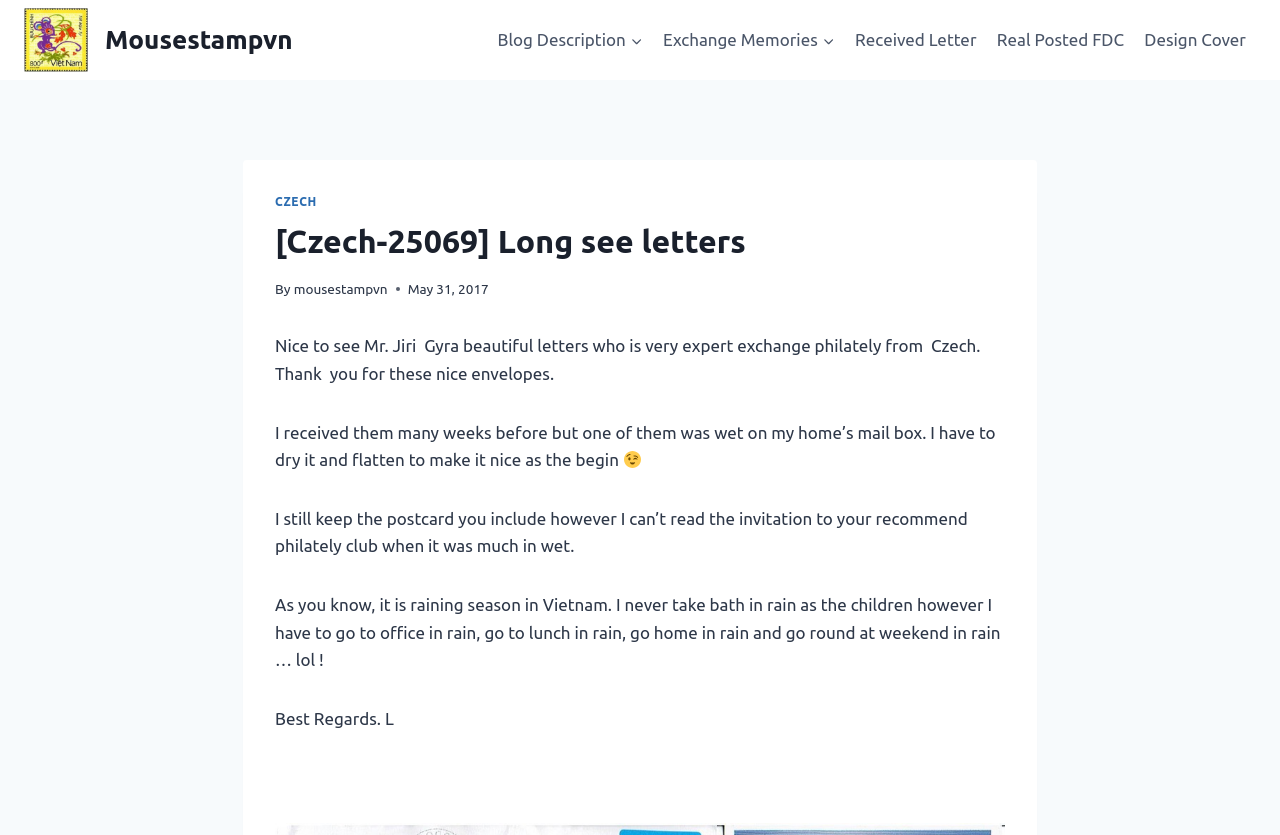Find the bounding box coordinates of the element you need to click on to perform this action: 'Click on the Mousestampvn link'. The coordinates should be represented by four float values between 0 and 1, in the format [left, top, right, bottom].

[0.019, 0.01, 0.229, 0.086]